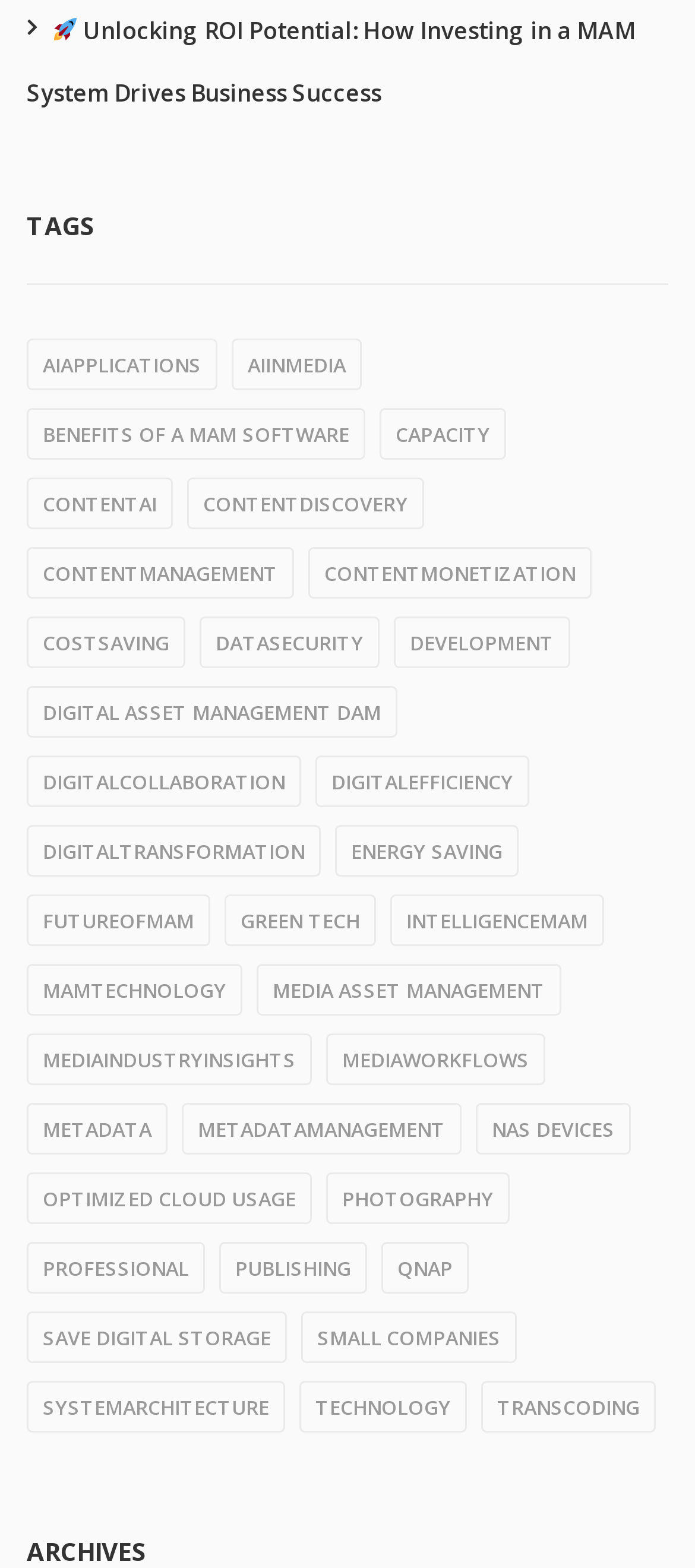Based on what you see in the screenshot, provide a thorough answer to this question: What is the main topic of this webpage?

Based on the webpage content, I can see that there are many links and headings related to Media Asset Management, such as 'Media asset management', 'MAM technology', 'Benefits of a MAM software', etc. This suggests that the main topic of this webpage is Media Asset Management.